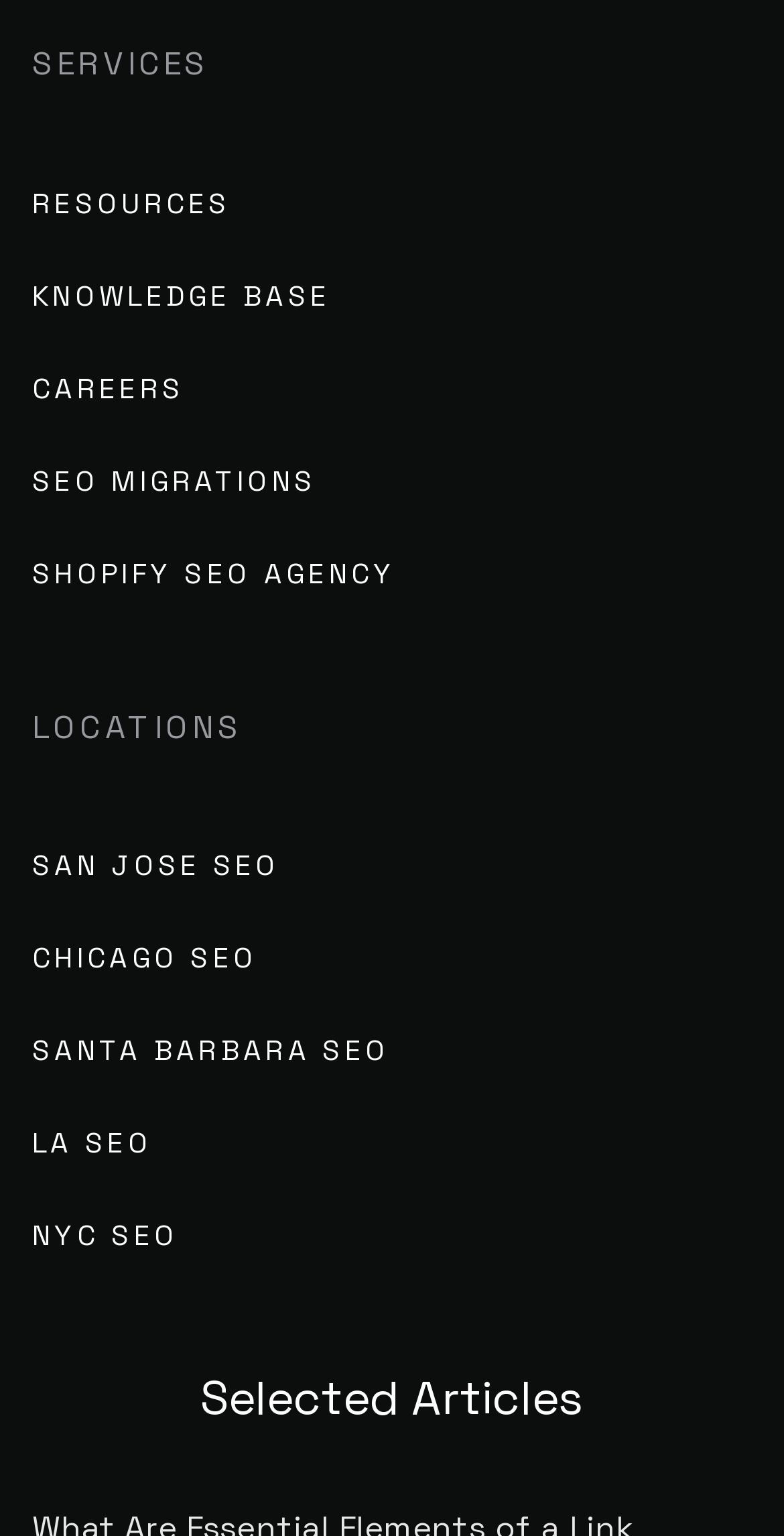What is the main category of services offered?
Provide a one-word or short-phrase answer based on the image.

SEO